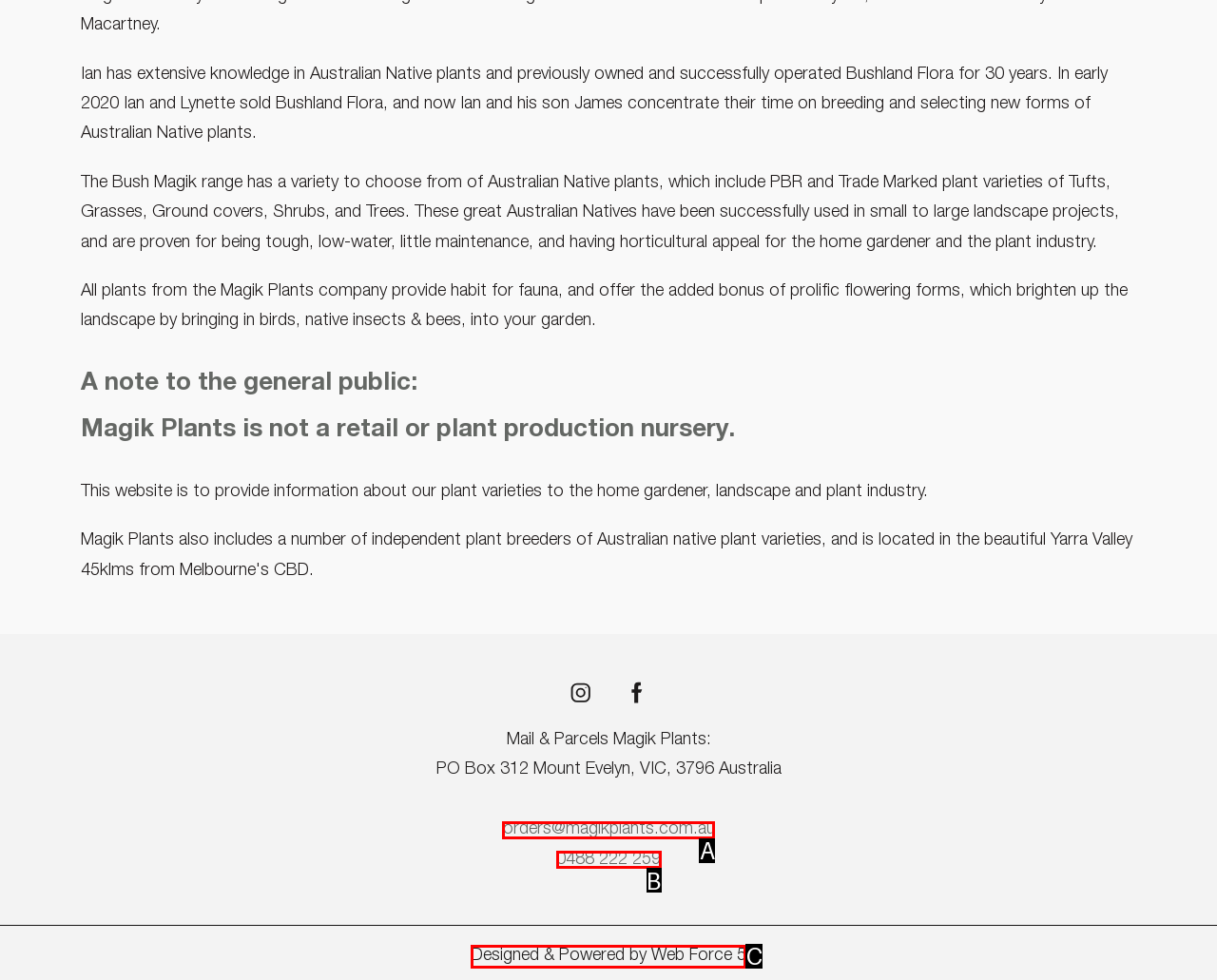Choose the option that aligns with the description: orders@magikplants.com.au
Respond with the letter of the chosen option directly.

A